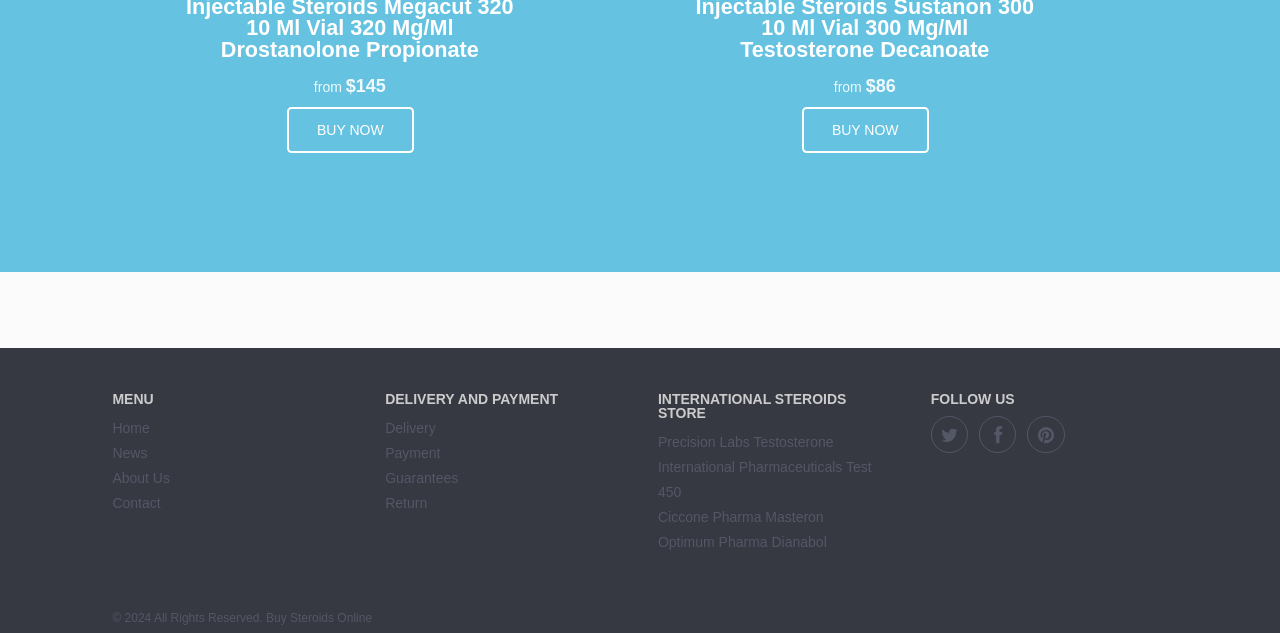Determine the coordinates of the bounding box for the clickable area needed to execute this instruction: "Go to Home page".

[0.088, 0.663, 0.117, 0.688]